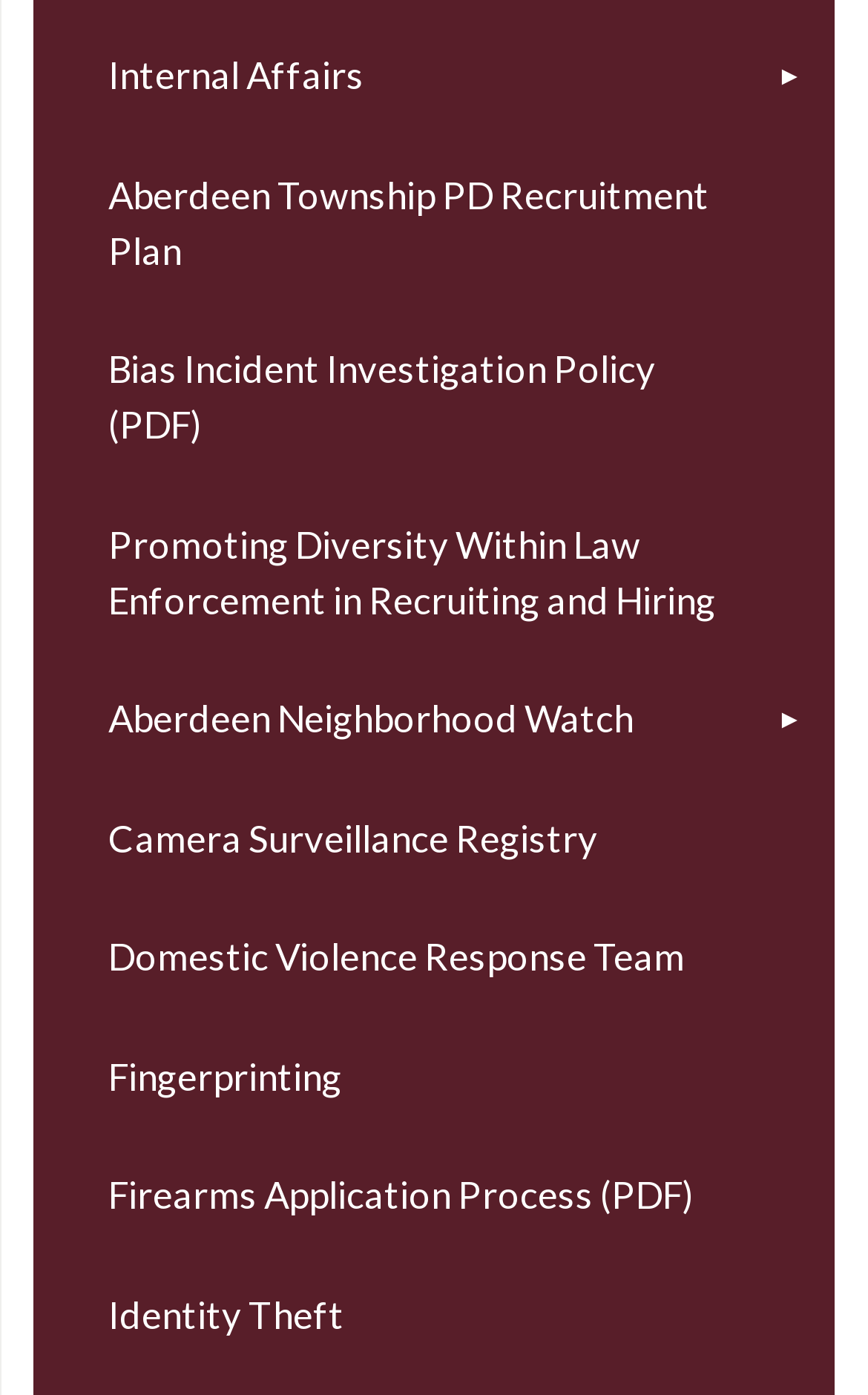How many menu items are there?
Refer to the image and provide a concise answer in one word or phrase.

9